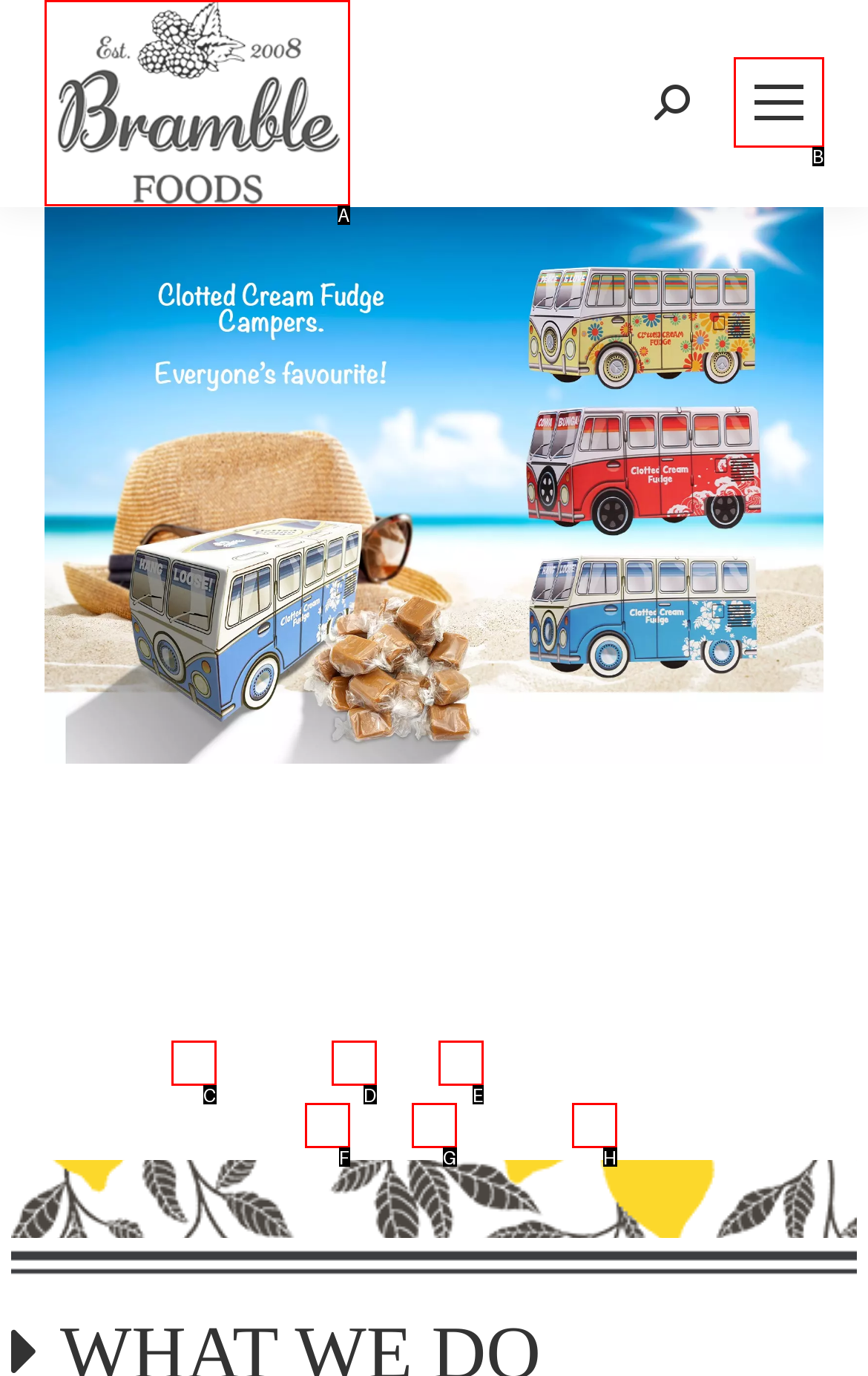Tell me which option I should click to complete the following task: Click the mobile menu icon
Answer with the option's letter from the given choices directly.

B